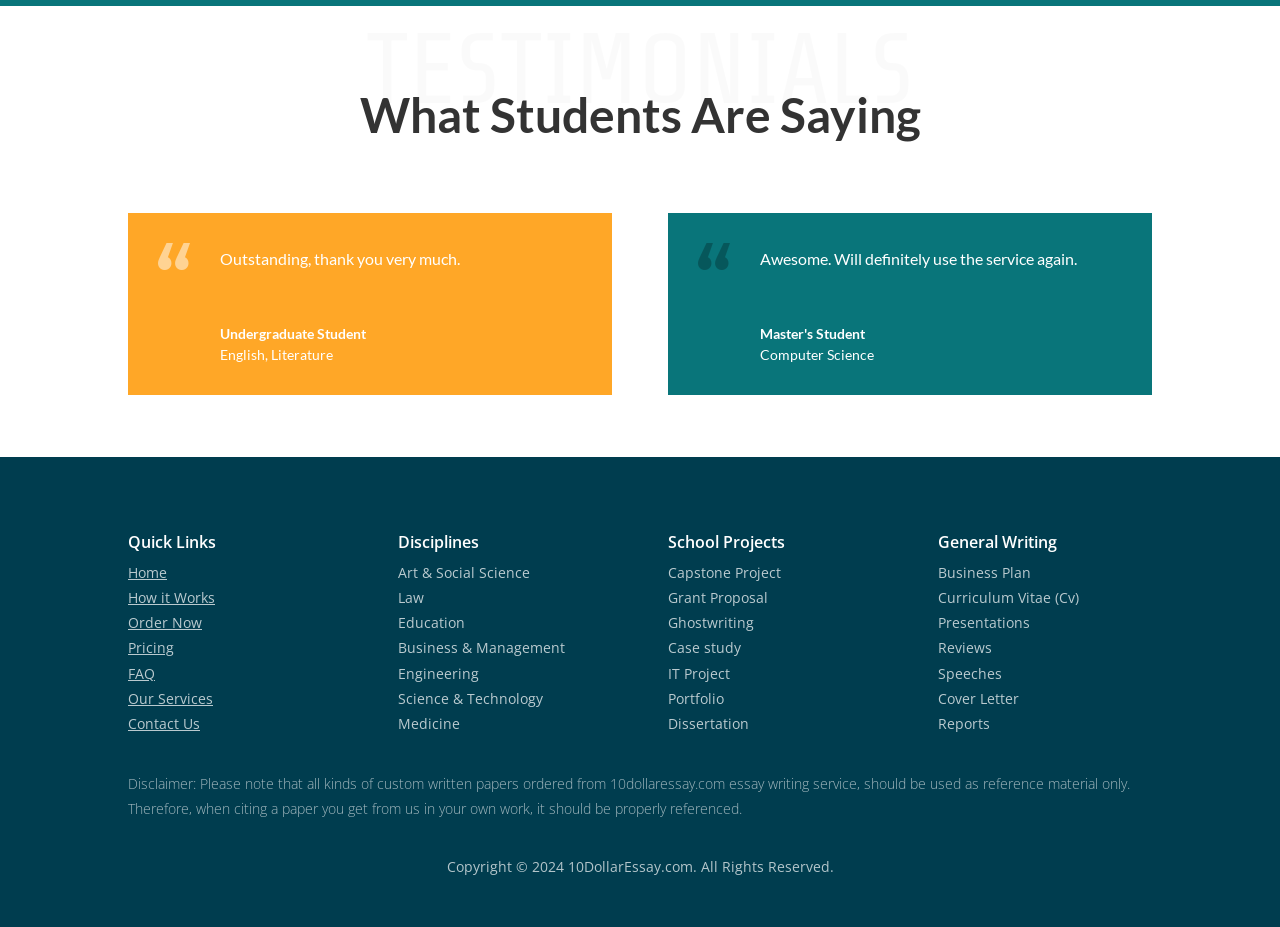What is the purpose of the service?
Provide a well-explained and detailed answer to the question.

The purpose of the service can be inferred from the various categories and types of writing services listed on the webpage, such as 'Disciplines', 'School Projects', and 'General Writing', which suggest that the service provides essay writing assistance to students.